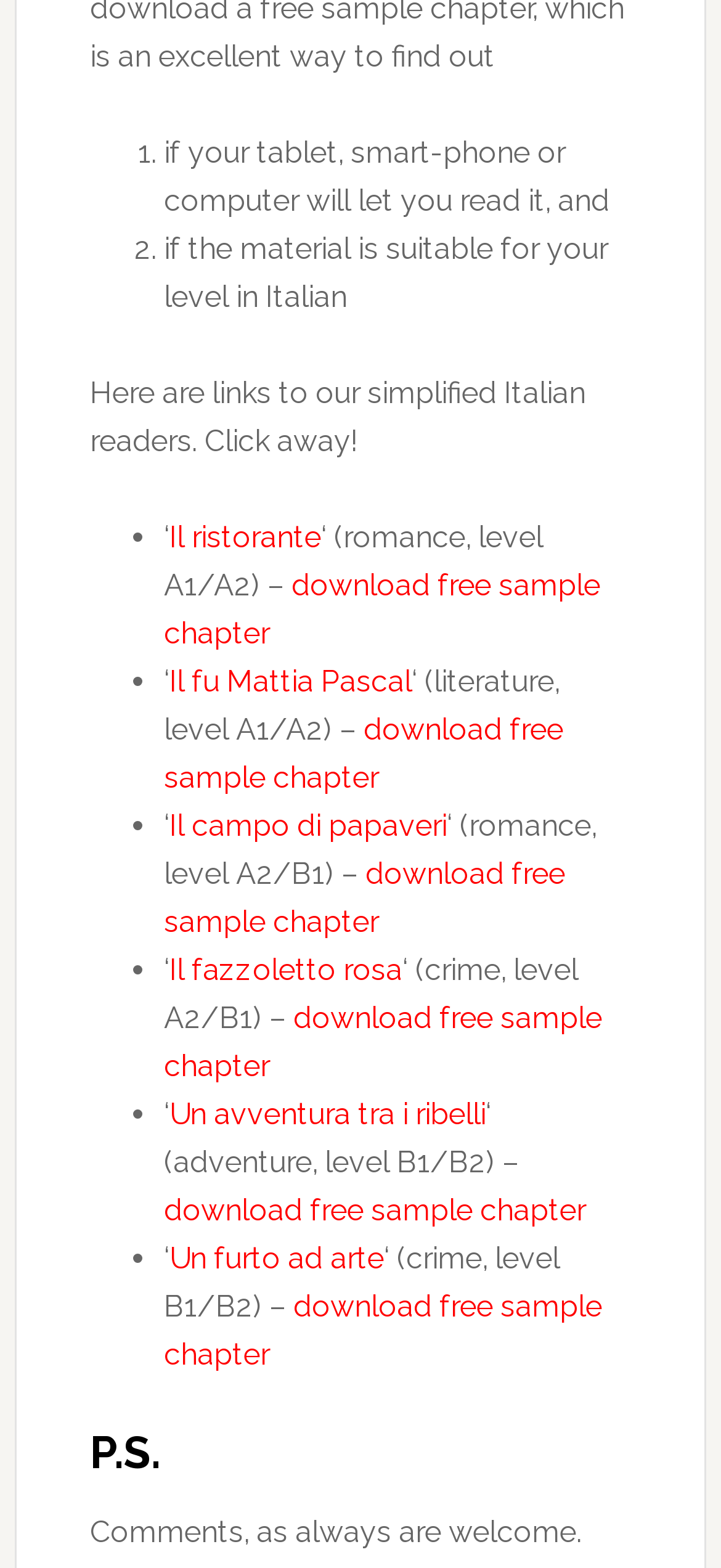What is the tone of the webpage?
Answer the question in a detailed and comprehensive manner.

I inferred the tone of the webpage by looking at the language used, which is casual and conversational, with a comment at the end saying 'Comments, as always are welcome.' This suggests an informal tone.